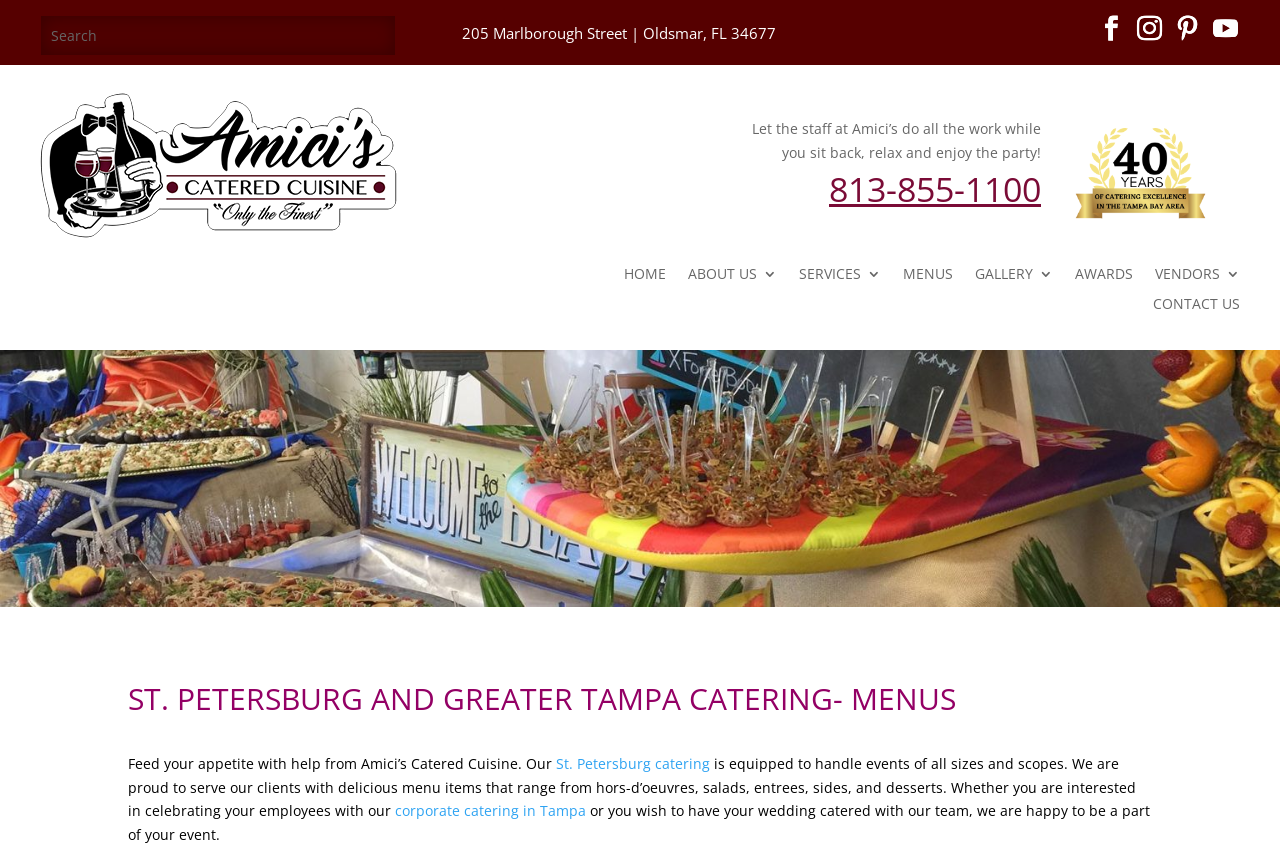Detail the various sections and features present on the webpage.

This webpage is about Amicis Catering, specifically showcasing their menus. At the top left, there is a search bar with a textbox labeled "Search". Below it, the address "205 Marlborough Street | Oldsmar, FL 34677" is displayed. On the top right, there are four social media links represented by icons.

Below the address, there is a logo image on the left, and an image with the text "34+ Years of Excellence" on the right. A paragraph of text follows, stating that Amici's staff can handle the work while the customer relaxes and enjoys the party. The phone number "813-855-1100" is also provided.

A navigation menu is located in the middle of the page, with links to "HOME", "ABOUT US 3", "SERVICES 3", "MENUS", "GALLERY 3", "AWARDS", "VENDORS 3", and "CONTACT US". 

Below the navigation menu, there is a large image that takes up the full width of the page, with a caption "Corporate Catering Dunedin". The main content of the page starts with a heading "ST. PETERSBURG AND GREATER TAMPA CATERING- MENUS", followed by a paragraph of text describing Amici's catering services, including a link to "St. Petersburg catering". Another paragraph provides more details about their catering services, including a link to "corporate catering in Tampa". The page ends with a sentence stating that Amici's team is happy to be a part of any event.